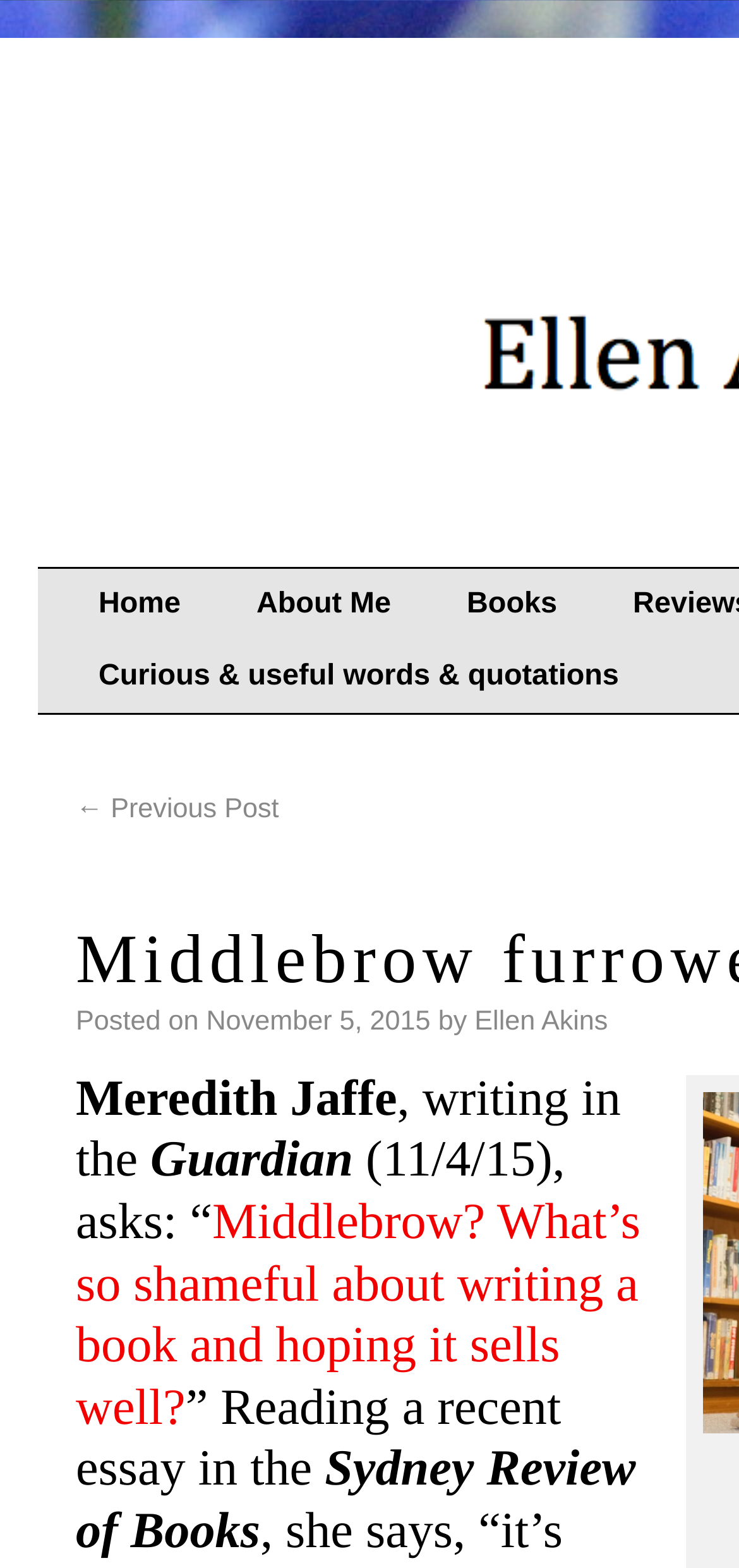What is the author of the current post?
Please provide a single word or phrase as your answer based on the screenshot.

Ellen Akins